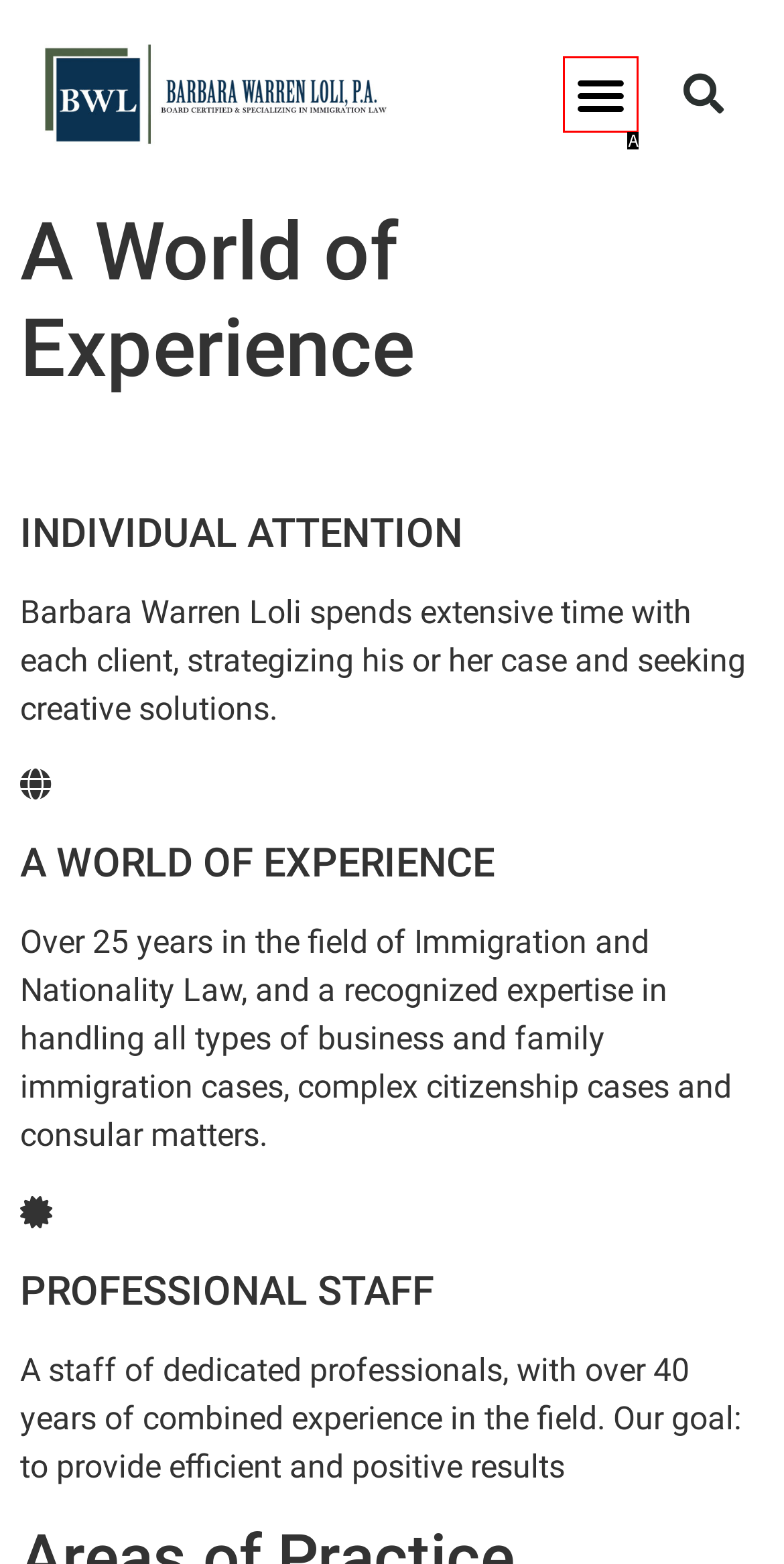From the description: Menu, identify the option that best matches and reply with the letter of that option directly.

A